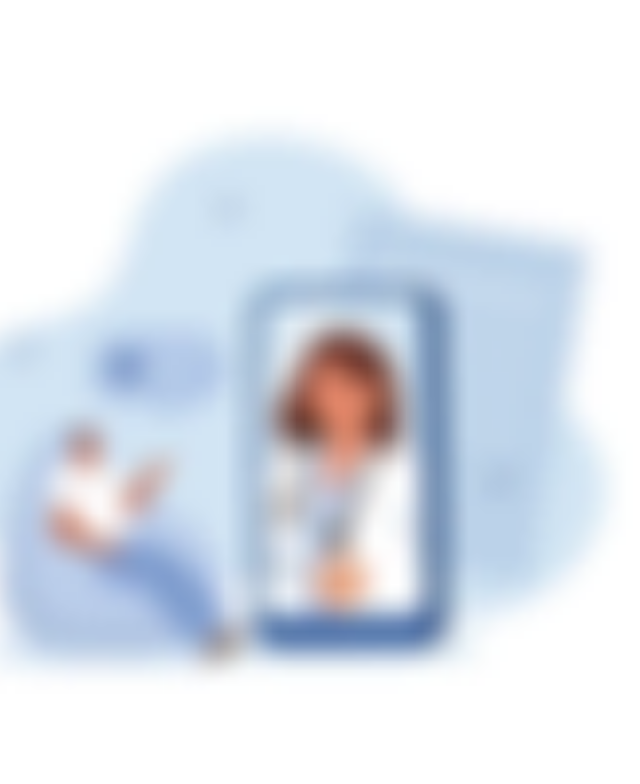Using details from the image, please answer the following question comprehensively:
What is the healthcare provider wearing?

The healthcare provider is dressed in a white coat, which is a traditional attire associated with medical professionals, conveying a sense of professionalism and expertise in the field of healthcare.